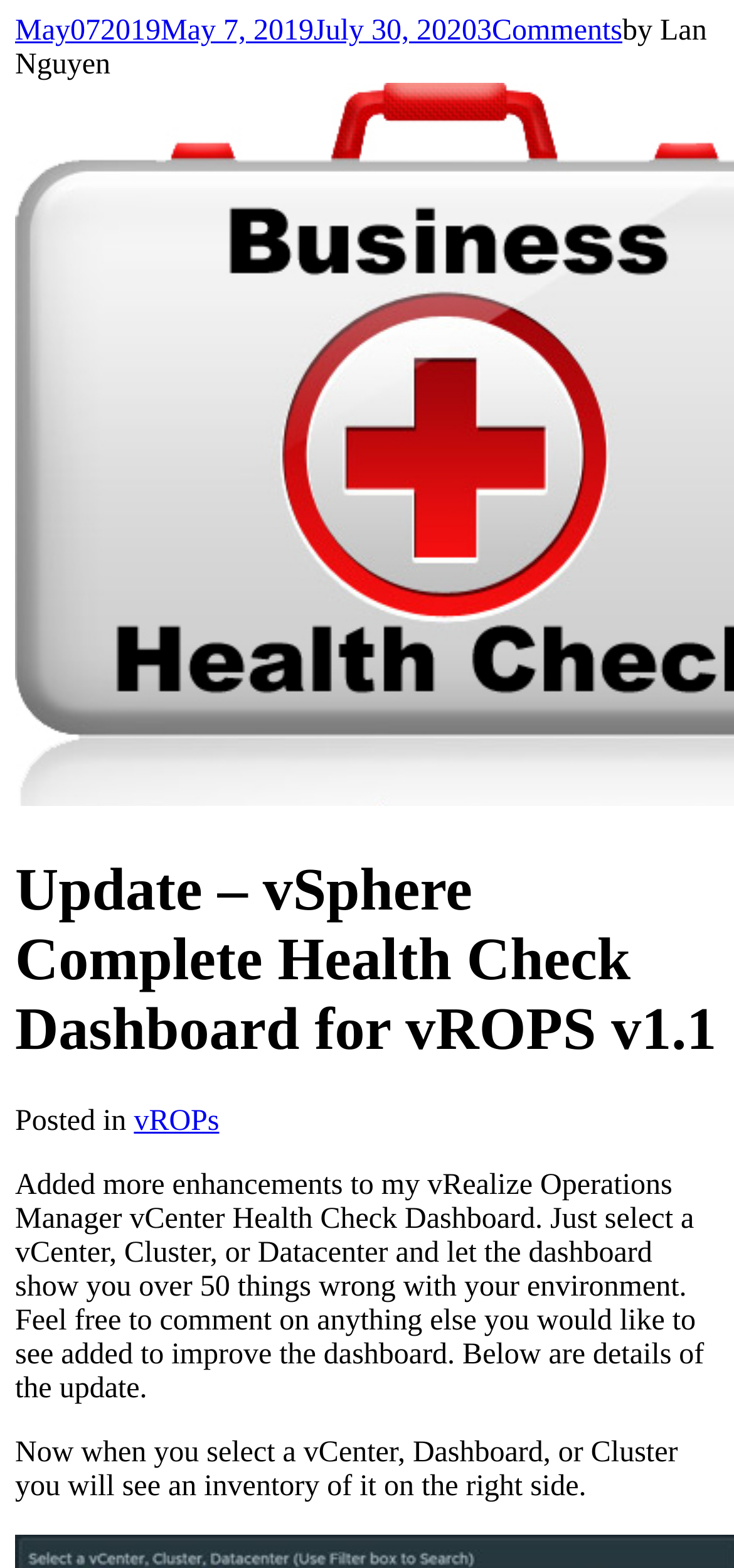Please predict the bounding box coordinates (top-left x, top-left y, bottom-right x, bottom-right y) for the UI element in the screenshot that fits the description: May072019May 7, 2019July 30, 2020

[0.021, 0.01, 0.65, 0.03]